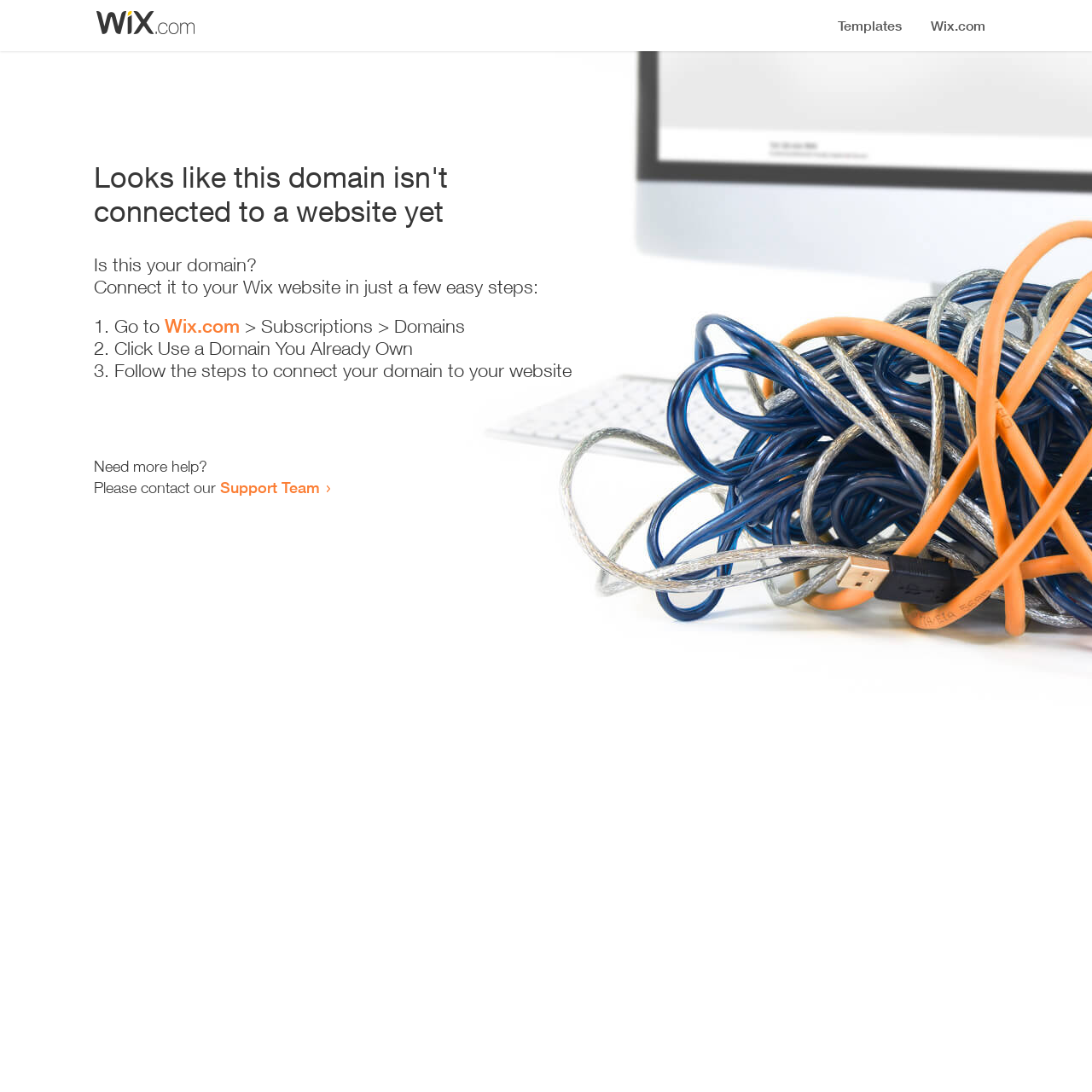Please extract and provide the main headline of the webpage.

Looks like this domain isn't
connected to a website yet